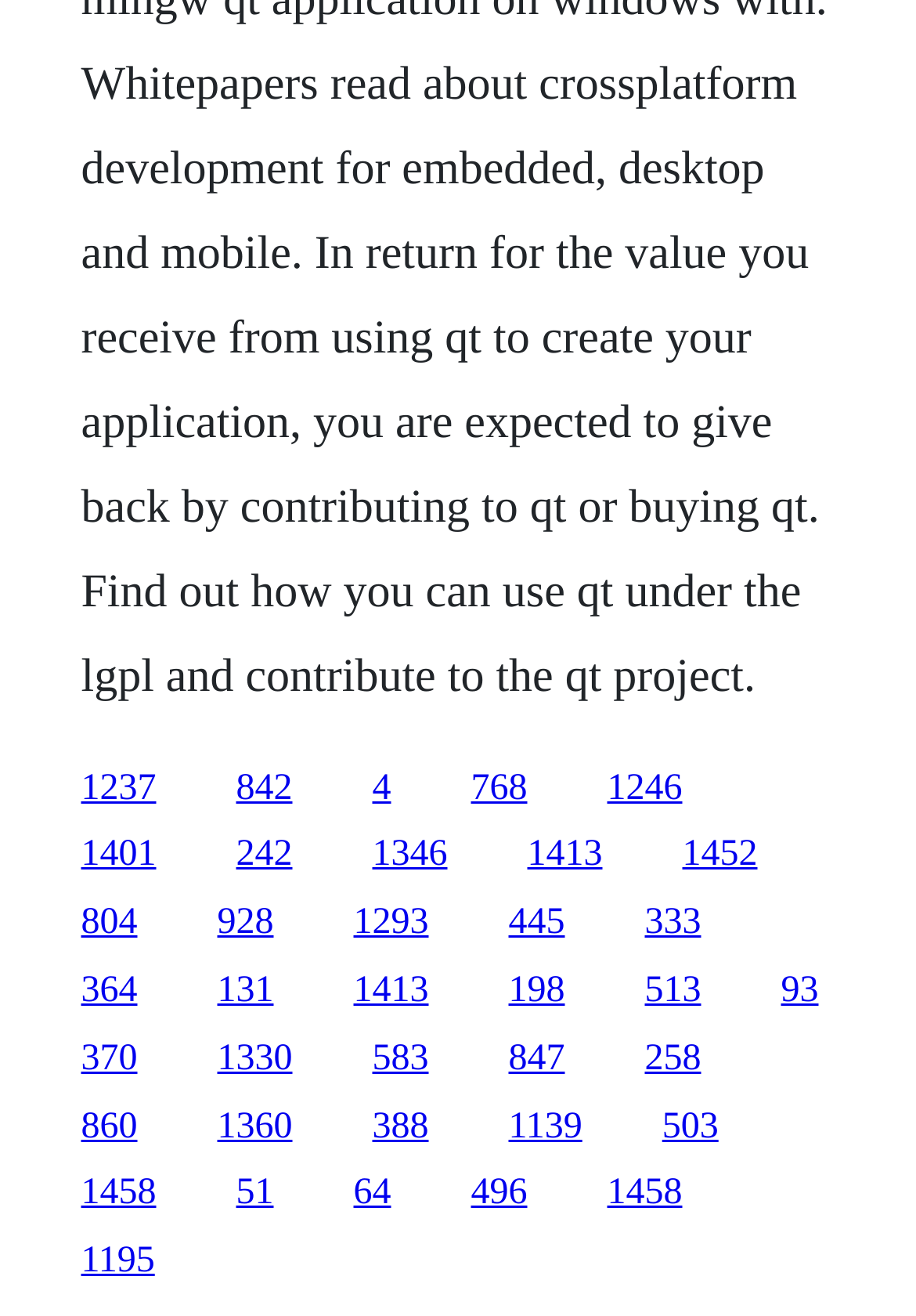Please answer the following question using a single word or phrase: 
Where is the link '1237' located?

Top-left